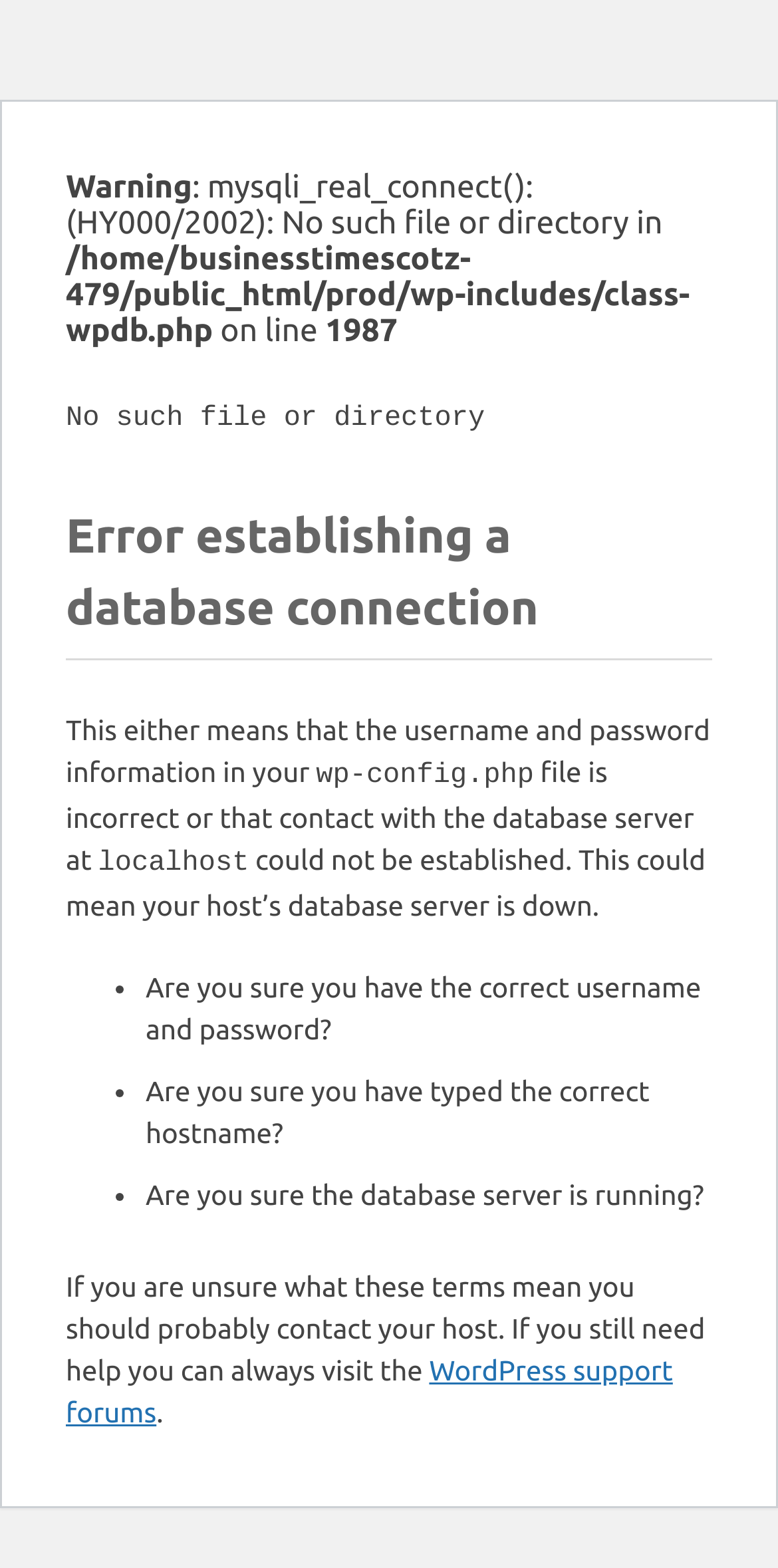What should I do if I am unsure about the terms?
Please use the image to deliver a detailed and complete answer.

The webpage advises that if you are unsure what the terms mean, you should probably contact your host, and if you still need help, you can always visit the WordPress support forums.